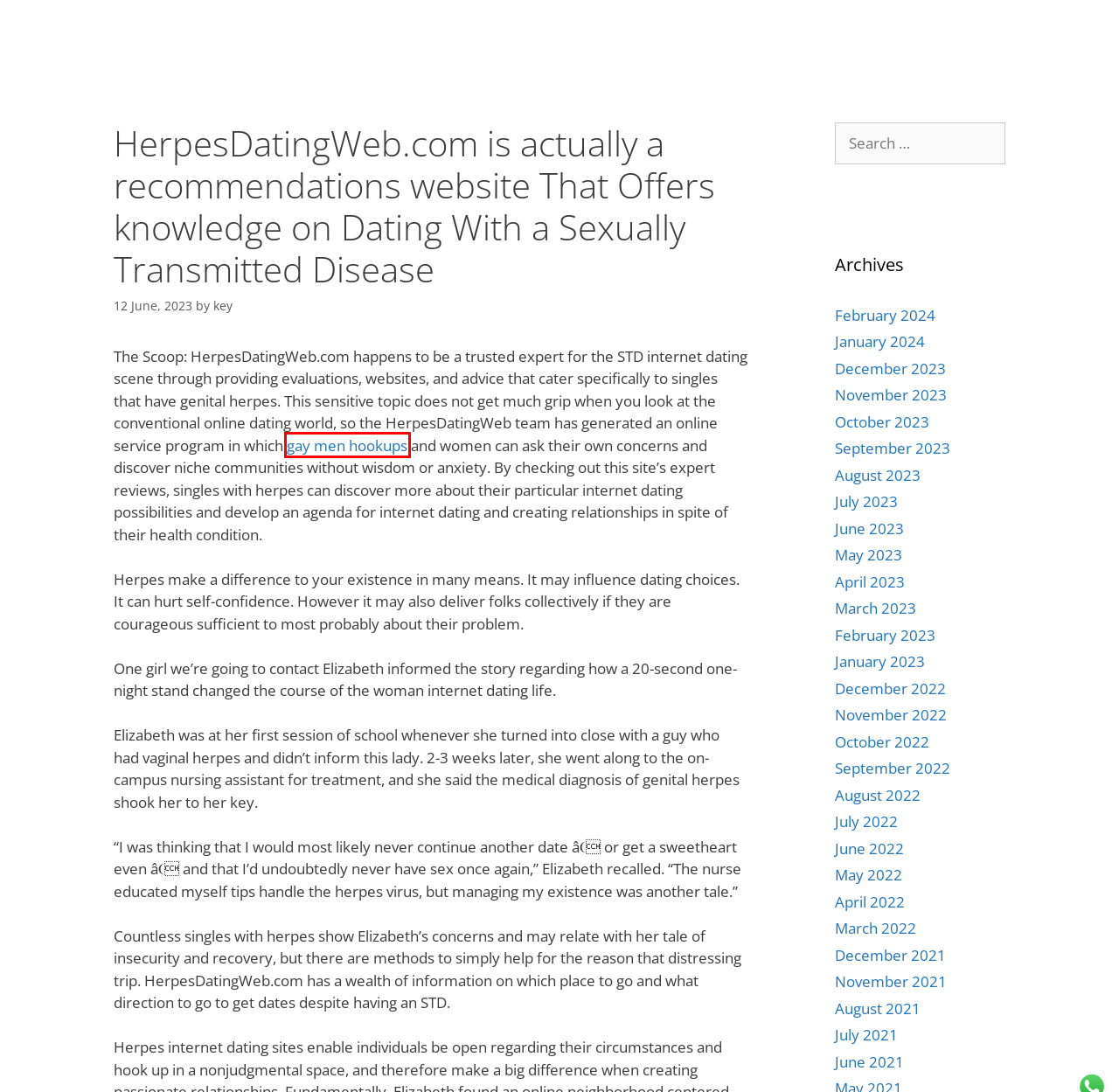You are given a screenshot of a webpage with a red rectangle bounding box. Choose the best webpage description that matches the new webpage after clicking the element in the bounding box. Here are the candidates:
A. January 2023 – Key Site
B. December 2021 – Key Site
C. February 2023 – Key Site
D. May 2022 – Key Site
E. Welcome to Miami Gay Blog - Find Gay Men Hookups, Meetups, Clubs, Hotels and More!
F. September 2023 – Key Site
G. February 2024 – Key Site
H. September 2022 – Key Site

E